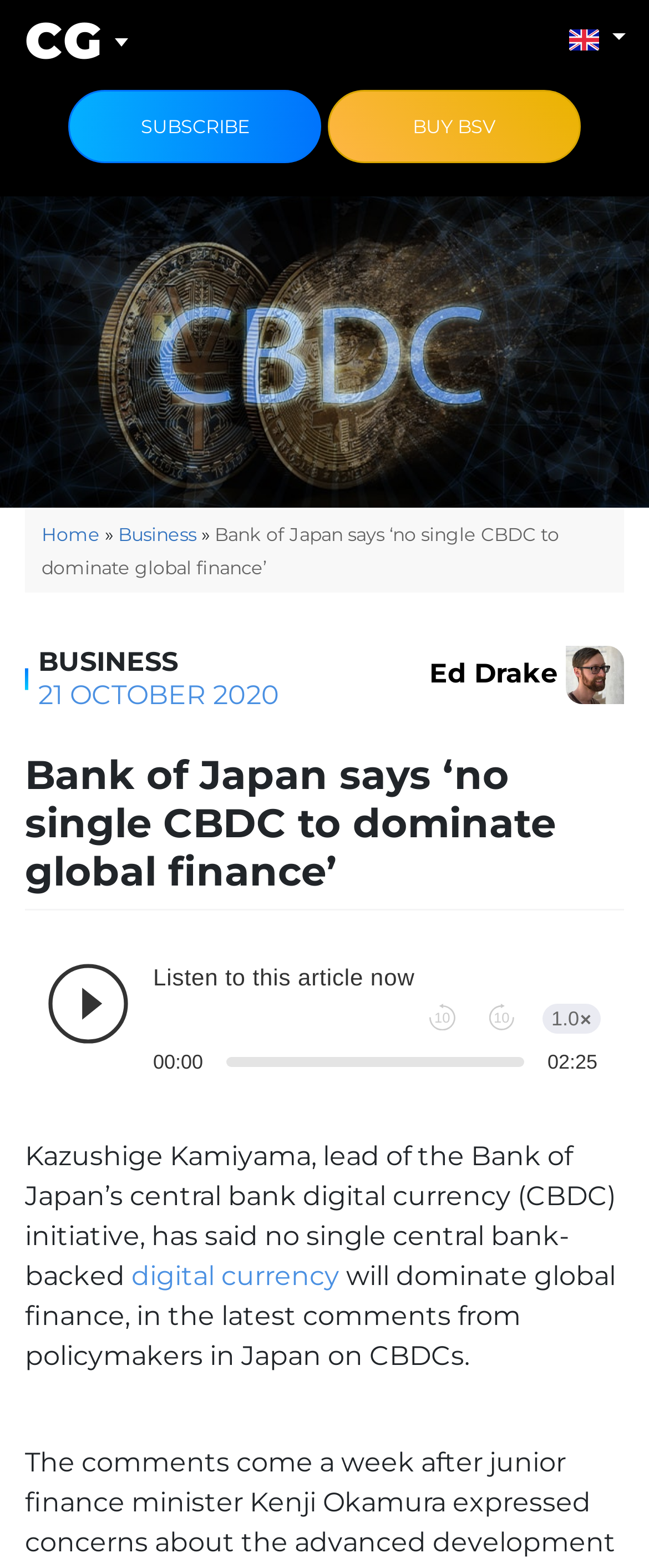Can you identify and provide the main heading of the webpage?

Bank of Japan says ‘no single CBDC to dominate global finance’